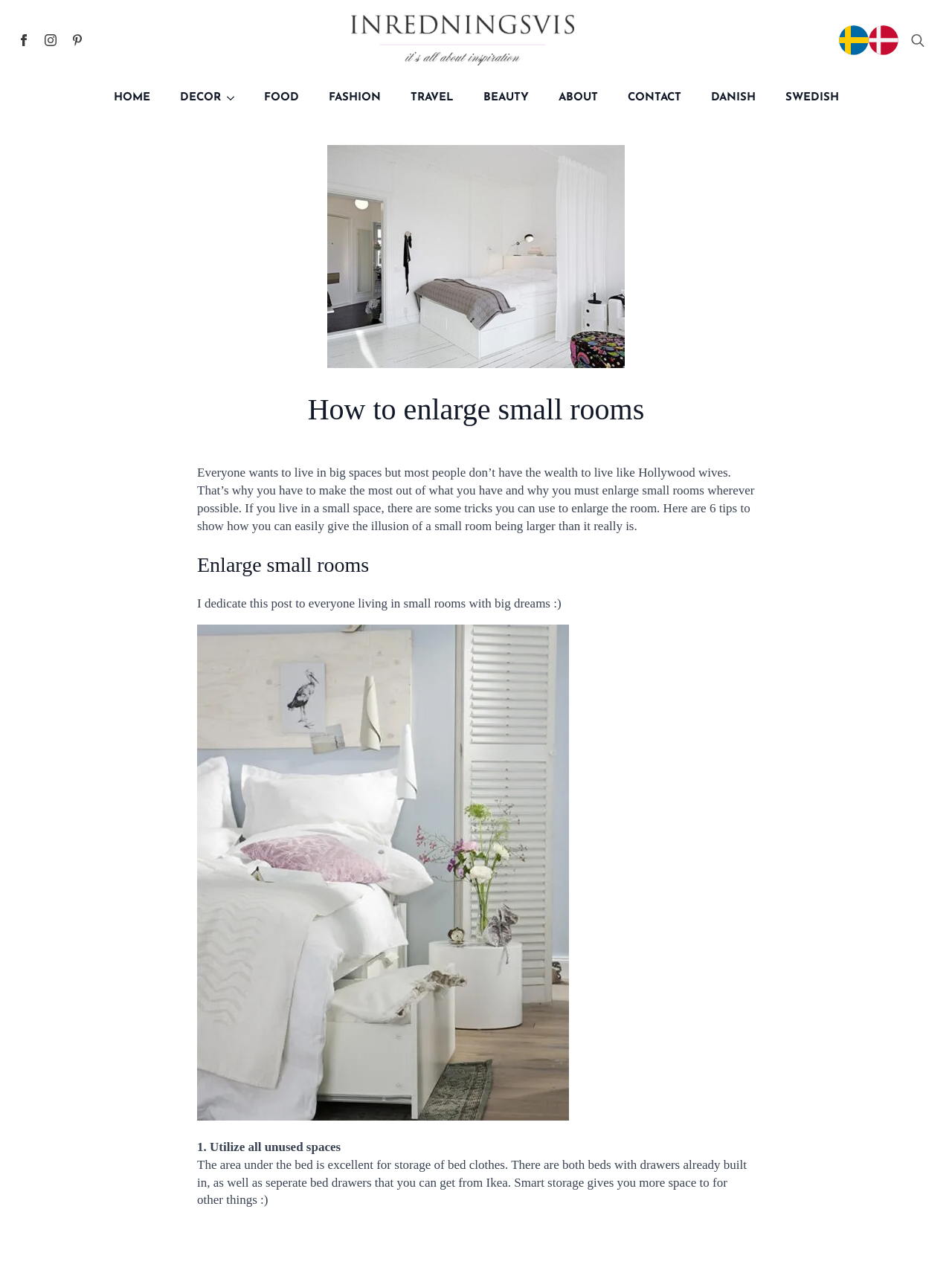Highlight the bounding box coordinates of the element that should be clicked to carry out the following instruction: "View the DECOR submenu". The coordinates must be given as four float numbers ranging from 0 to 1, i.e., [left, top, right, bottom].

[0.173, 0.061, 0.232, 0.093]